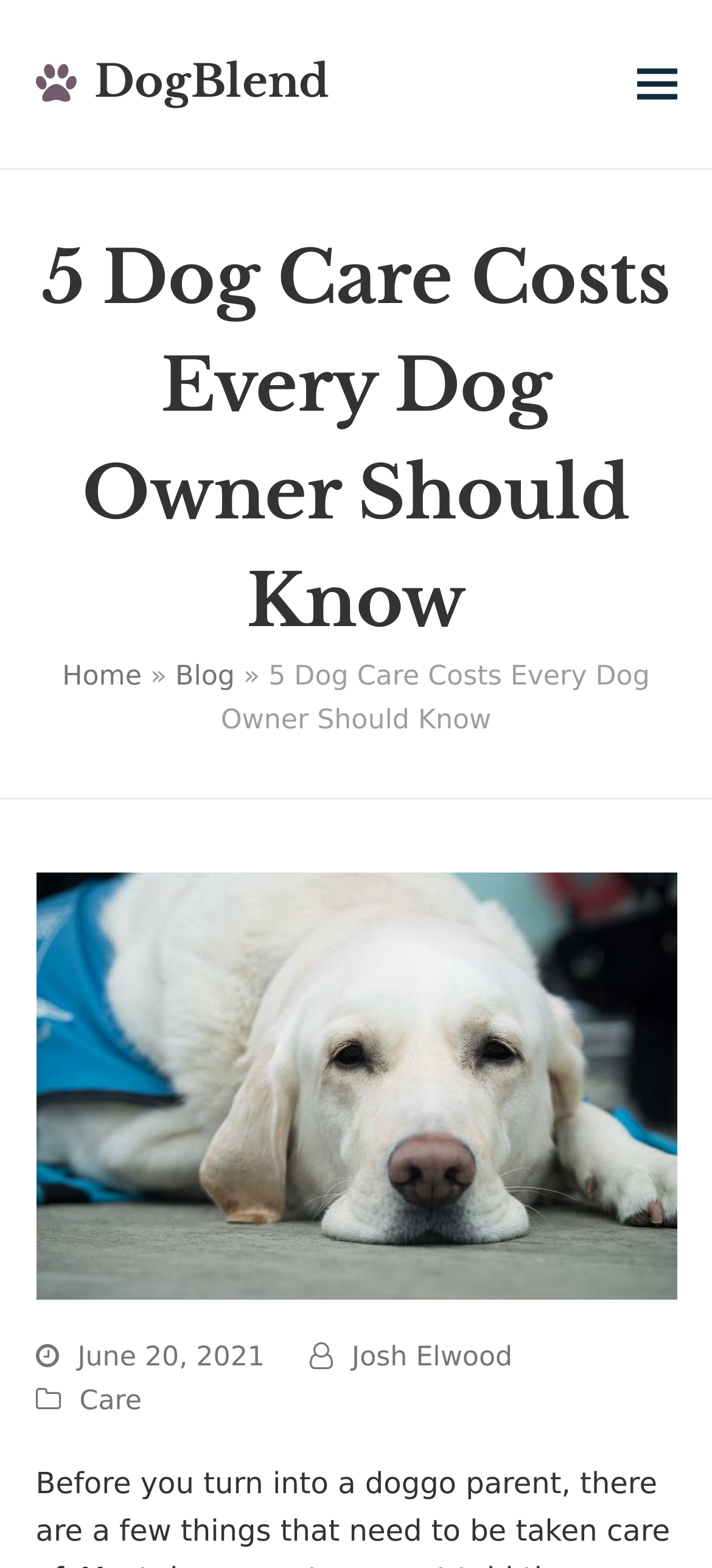What is the date of the article?
Based on the image, provide a one-word or brief-phrase response.

June 20, 2021